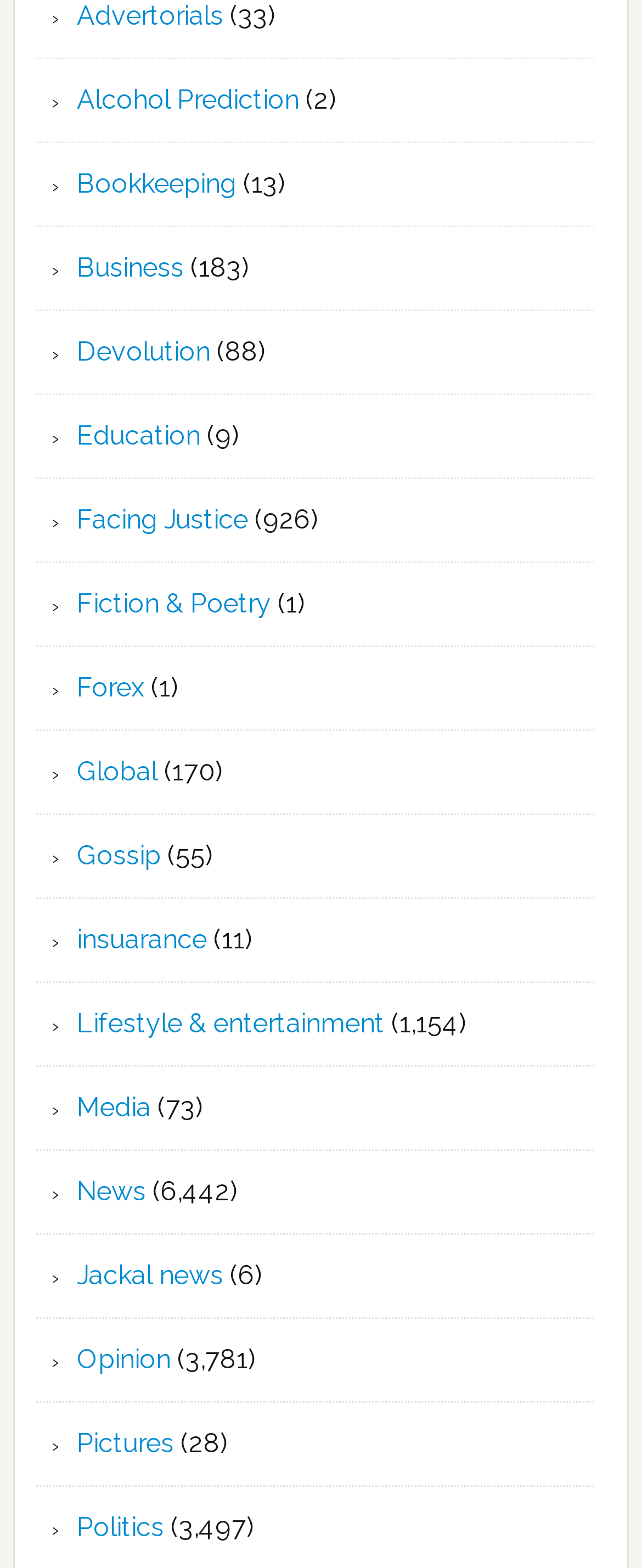Pinpoint the bounding box coordinates of the area that must be clicked to complete this instruction: "Visit the 'Business' page".

[0.12, 0.161, 0.287, 0.18]